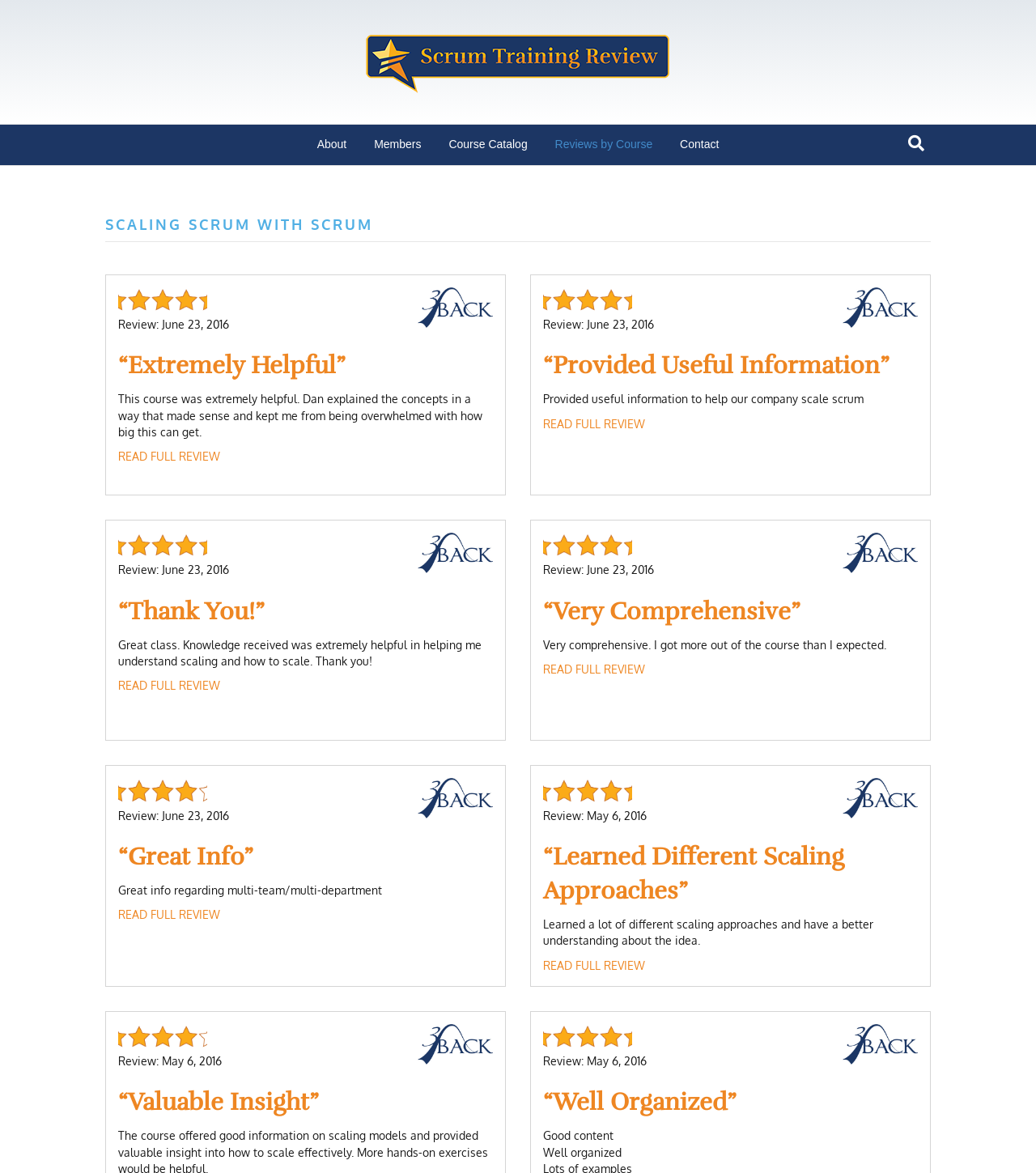Answer the question with a brief word or phrase:
How many reviews are on this webpage?

10